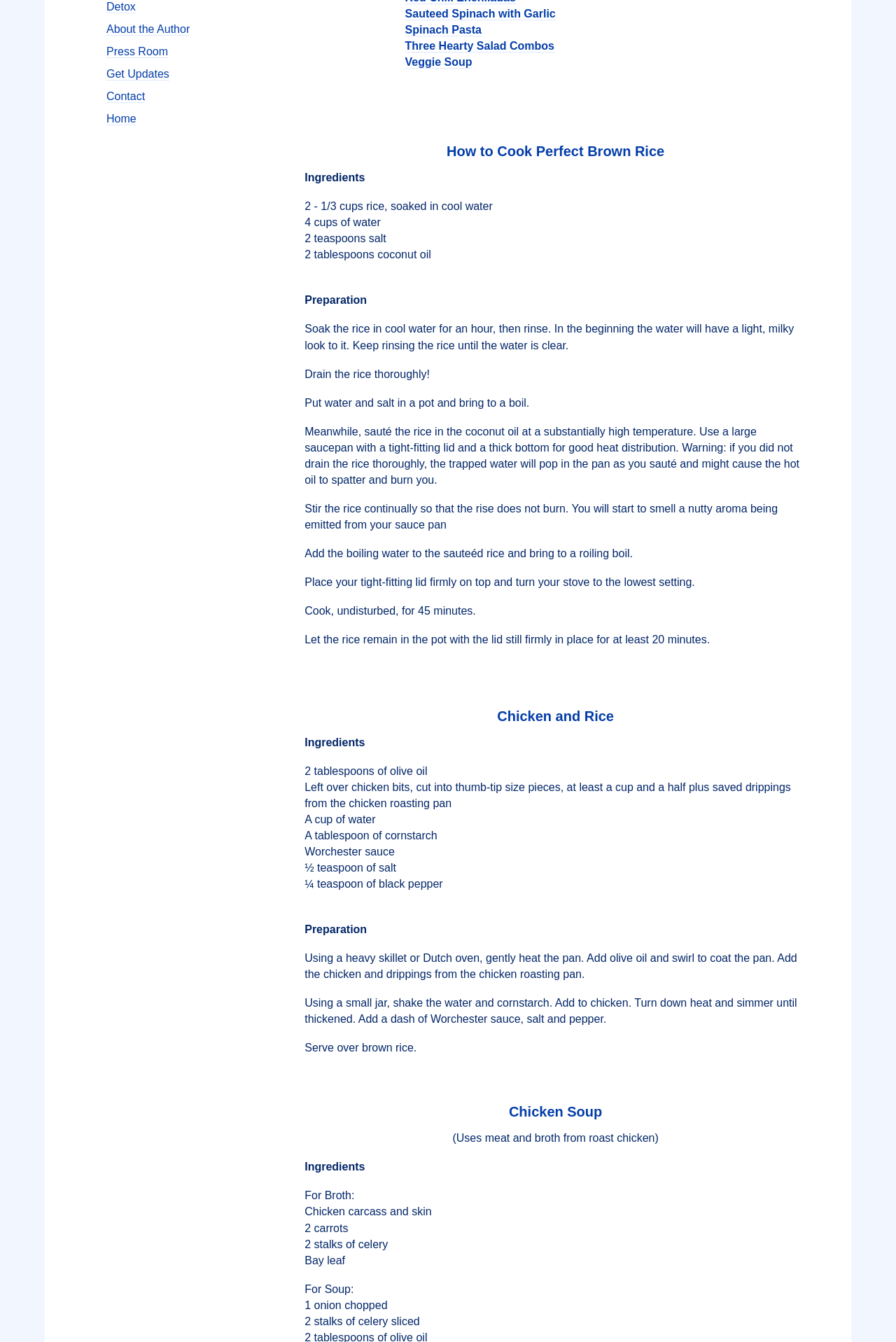Locate the UI element that matches the description Veggie Soup in the webpage screenshot. Return the bounding box coordinates in the format (top-left x, top-left y, bottom-right x, bottom-right y), with values ranging from 0 to 1.

[0.452, 0.042, 0.527, 0.051]